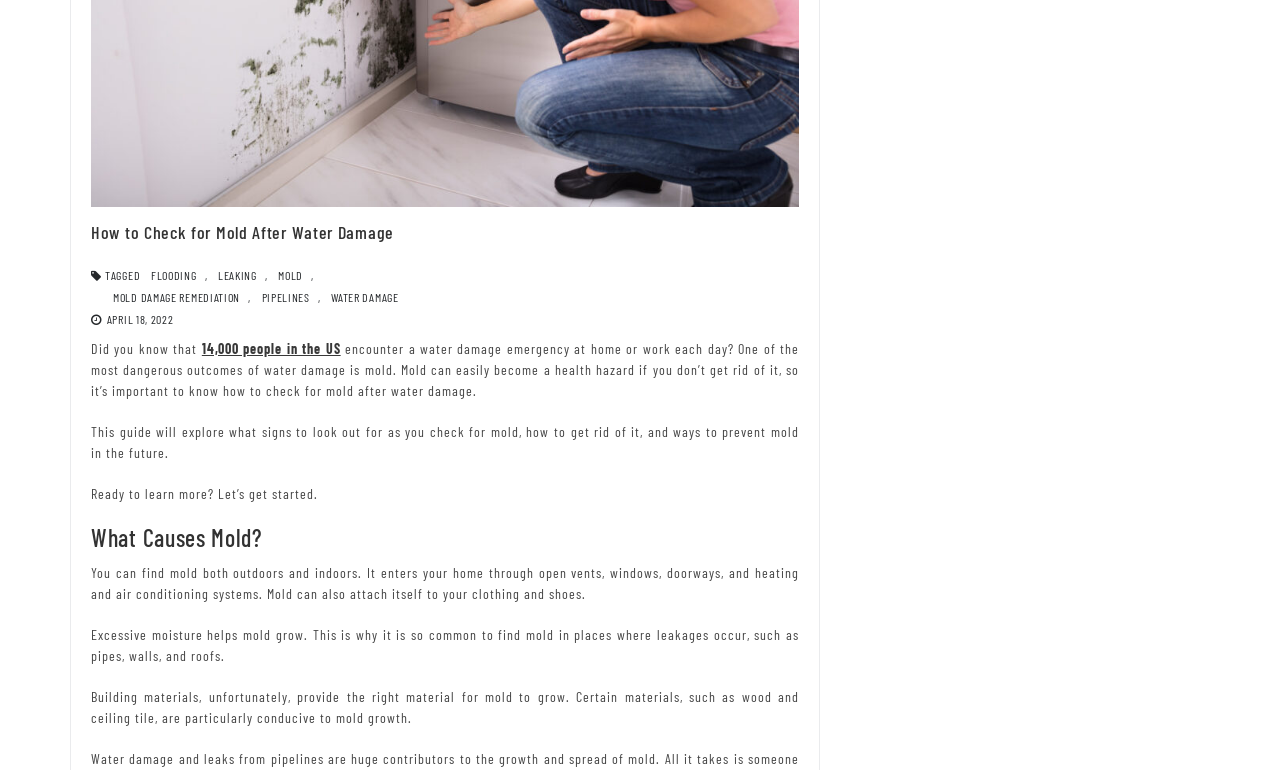Given the description "water damage", provide the bounding box coordinates of the corresponding UI element.

[0.253, 0.371, 0.318, 0.399]